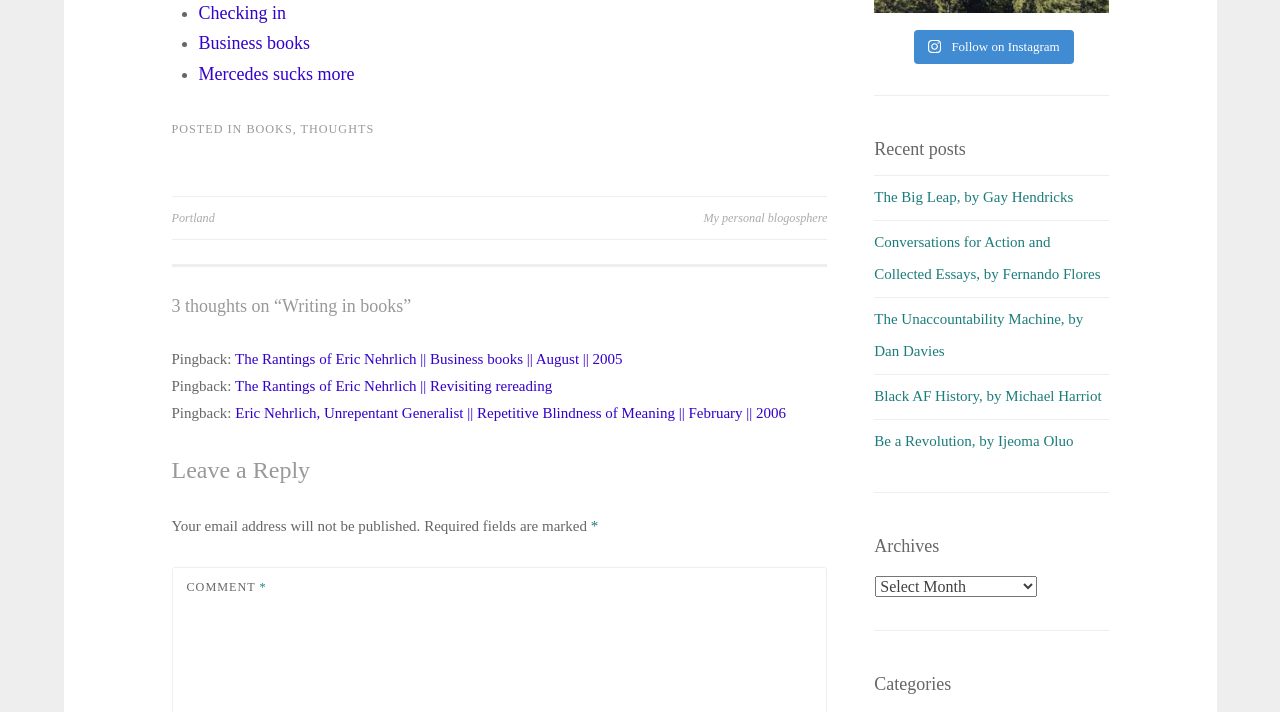Using the information from the screenshot, answer the following question thoroughly:
What is the title of the blog?

The title of the blog can be inferred from the pingback links, which mention 'The Rantings of Eric Nehrlich' as the source of the links. This suggests that the current webpage is part of the blog with the same title.